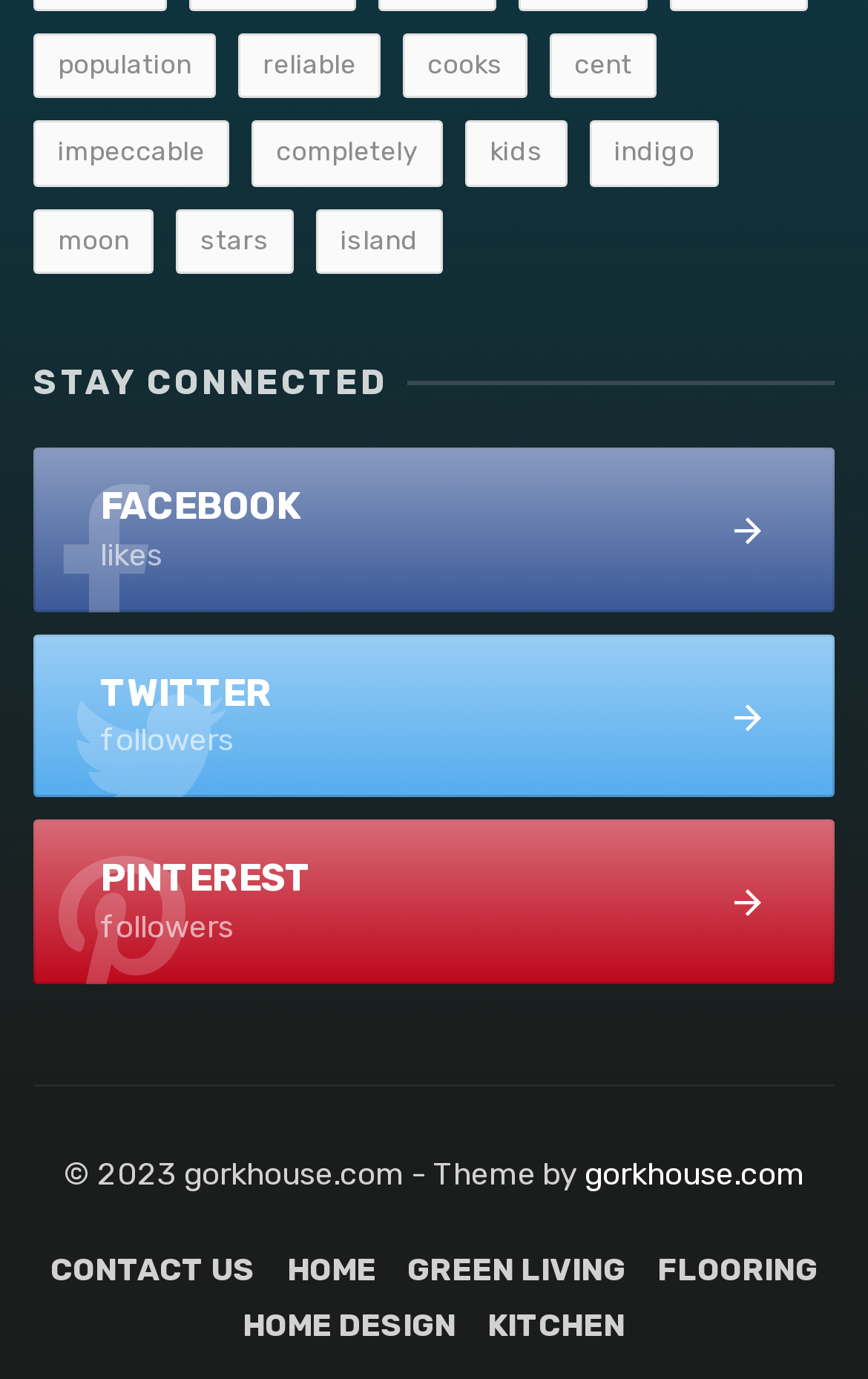Using the provided description: "reliable", find the bounding box coordinates of the corresponding UI element. The output should be four float numbers between 0 and 1, in the format [left, top, right, bottom].

[0.274, 0.025, 0.438, 0.072]